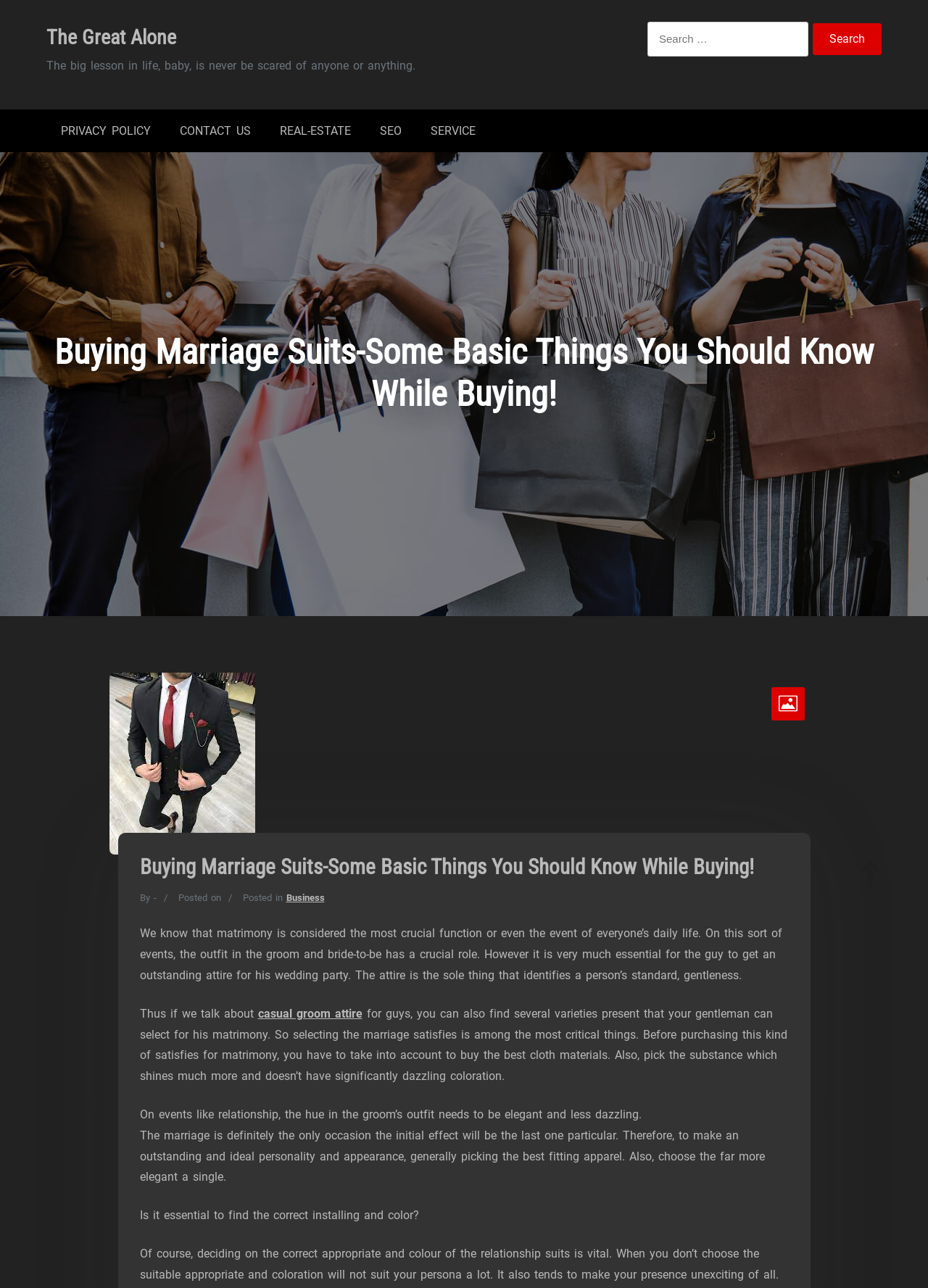Identify and provide the bounding box coordinates of the UI element described: "The Great Alone". The coordinates should be formatted as [left, top, right, bottom], with each number being a float between 0 and 1.

[0.05, 0.02, 0.19, 0.038]